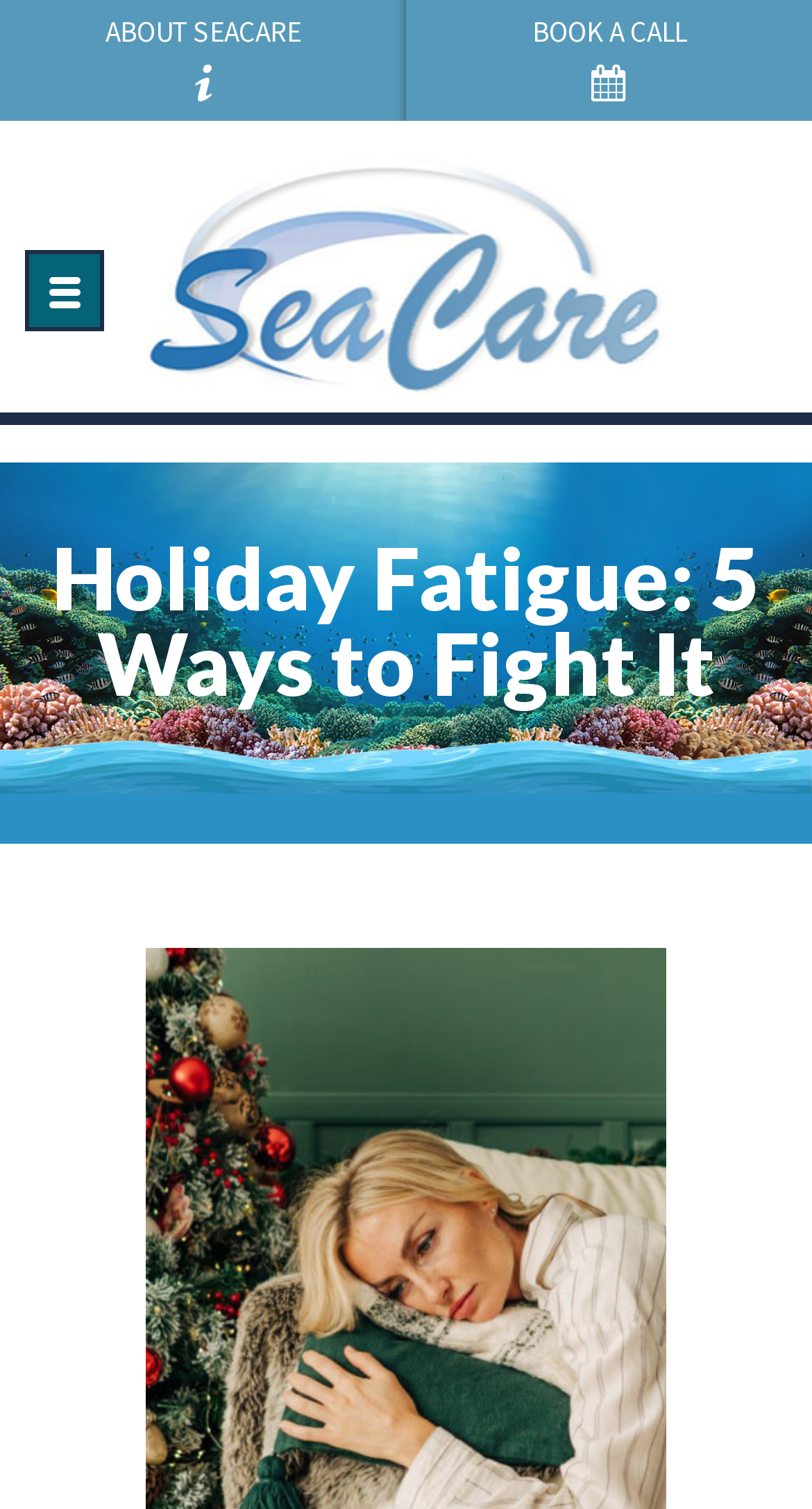Calculate the bounding box coordinates of the UI element given the description: "title="SeaCare USA"".

[0.103, 0.08, 0.897, 0.273]